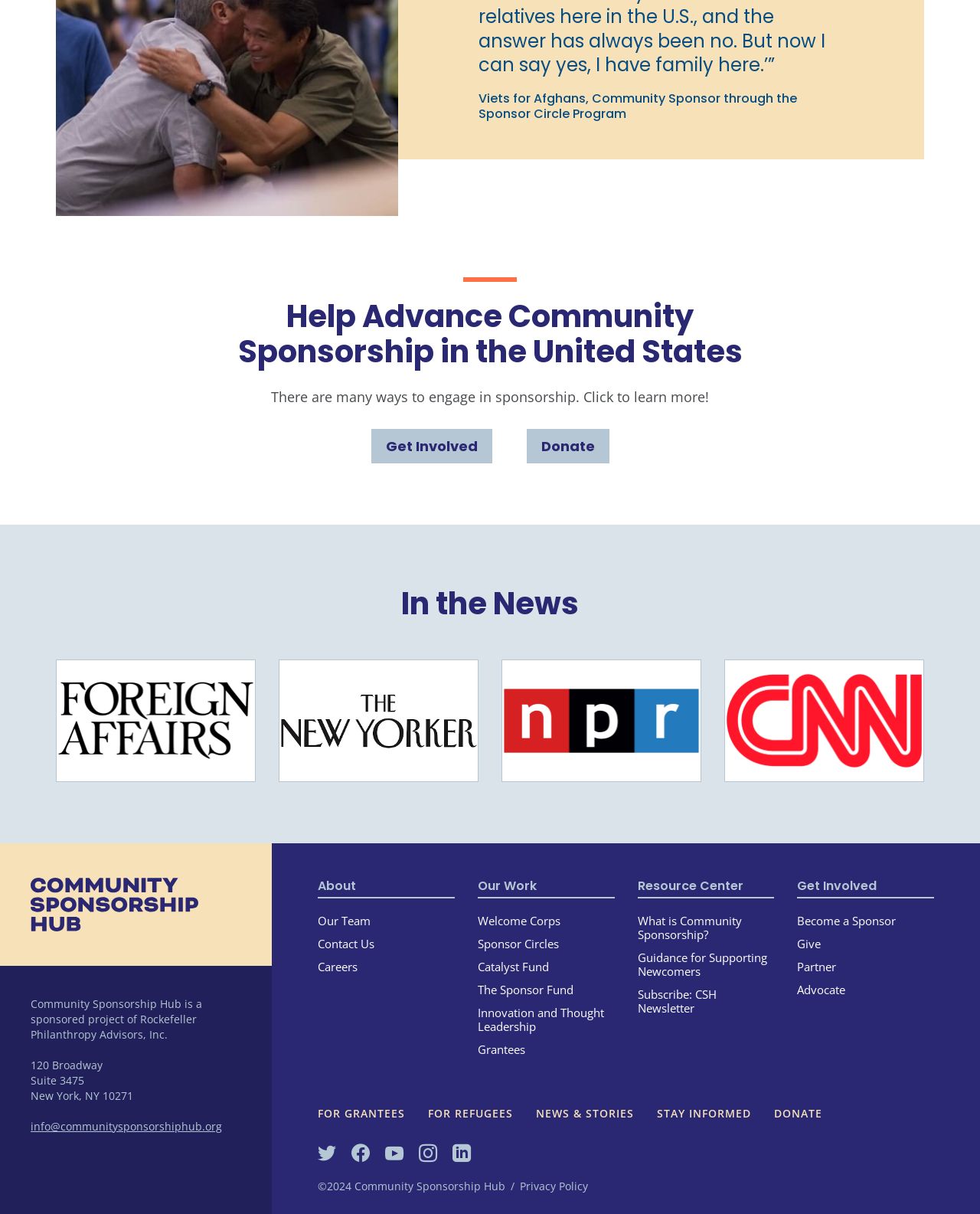What are the ways to engage in sponsorship?
Relying on the image, give a concise answer in one word or a brief phrase.

Get Involved, Donate